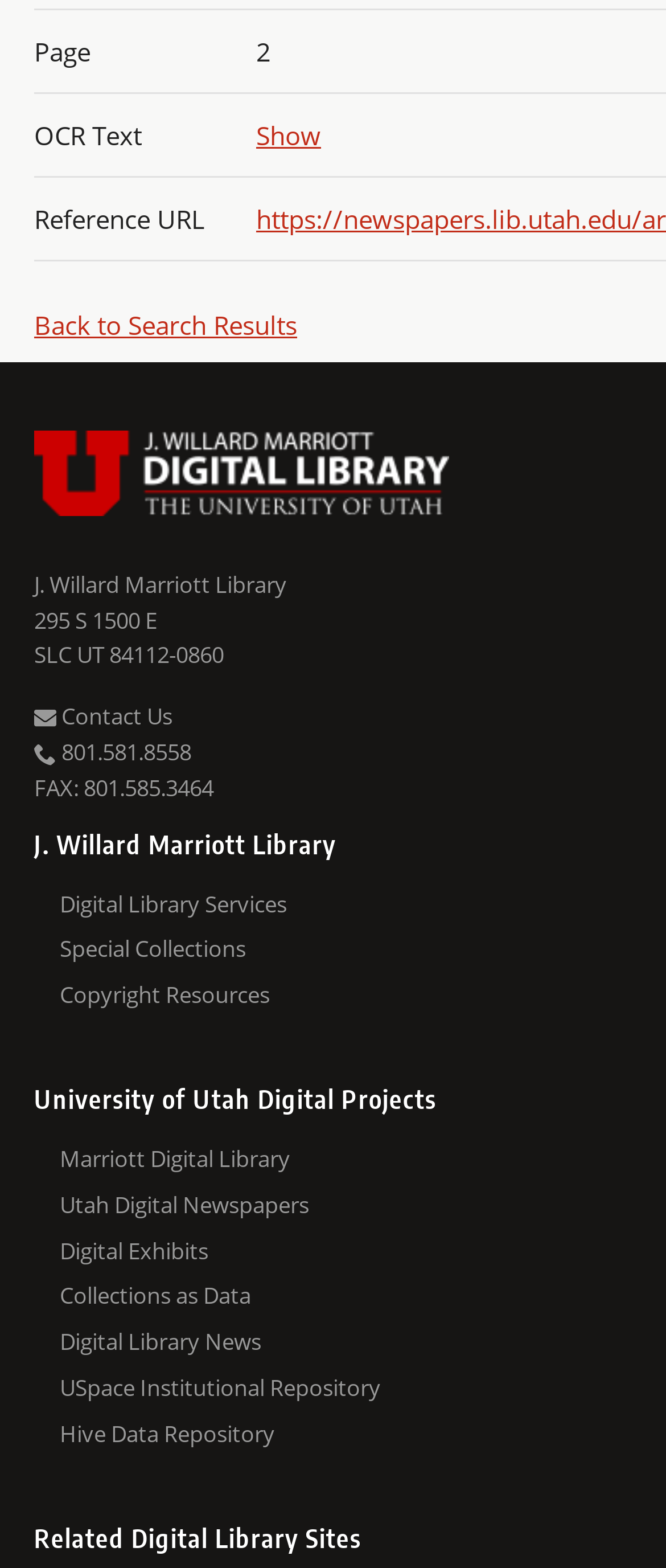Identify the bounding box for the UI element described as: "Privacy". Ensure the coordinates are four float numbers between 0 and 1, formatted as [left, top, right, bottom].

[0.144, 0.898, 0.336, 0.942]